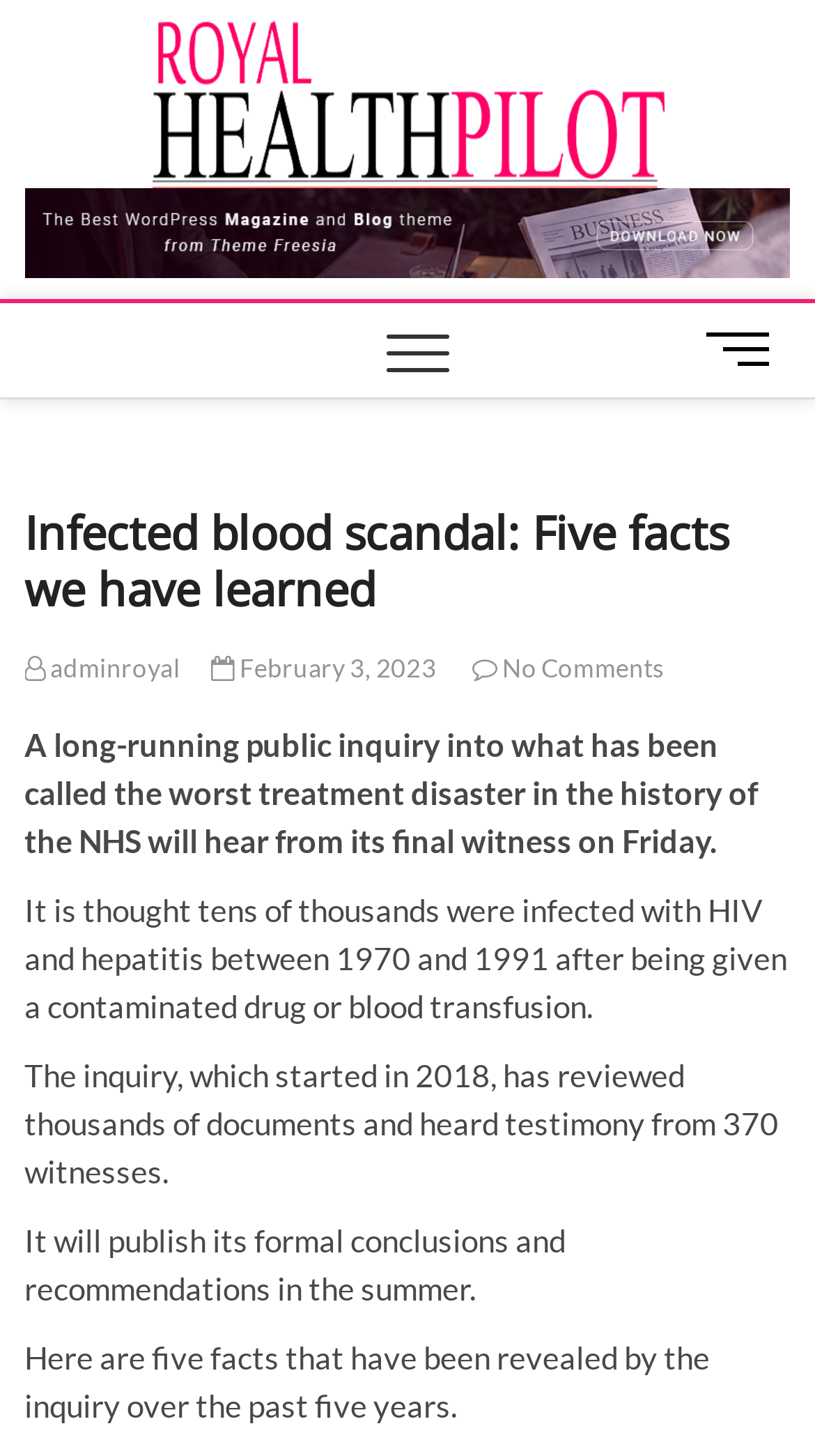Refer to the image and answer the question with as much detail as possible: What is the time period during which people were infected with HIV and hepatitis?

The time period during which people were infected with HIV and hepatitis is between 1970 and 1991, as mentioned in the sentence 'It is thought tens of thousands were infected with HIV and hepatitis between 1970 and 1991 after being given a contaminated drug or blood transfusion.'